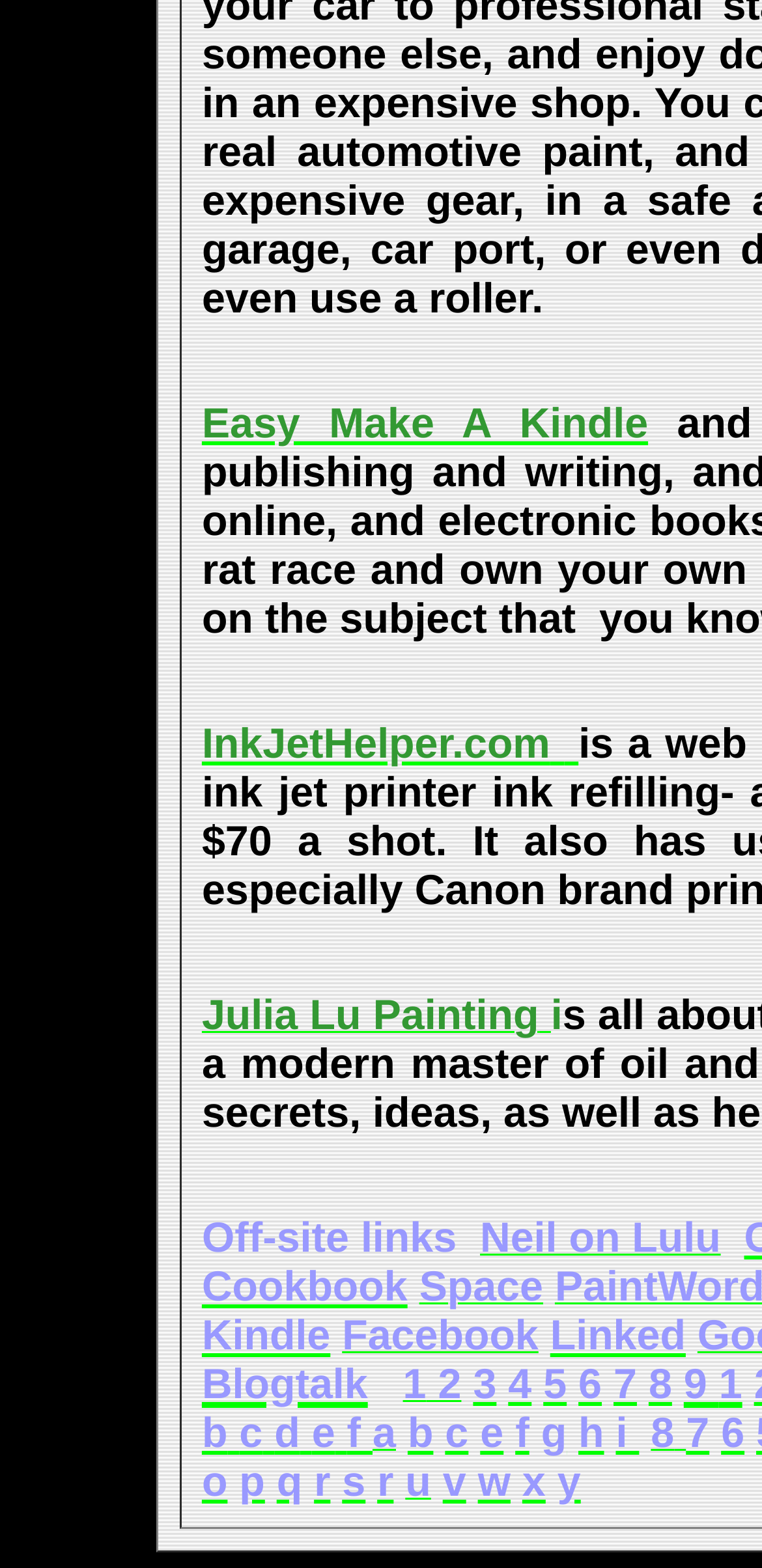Determine the bounding box coordinates for the clickable element to execute this instruction: "Click on the '1' link". Provide the coordinates as four float numbers between 0 and 1, i.e., [left, top, right, bottom].

[0.529, 0.875, 0.559, 0.897]